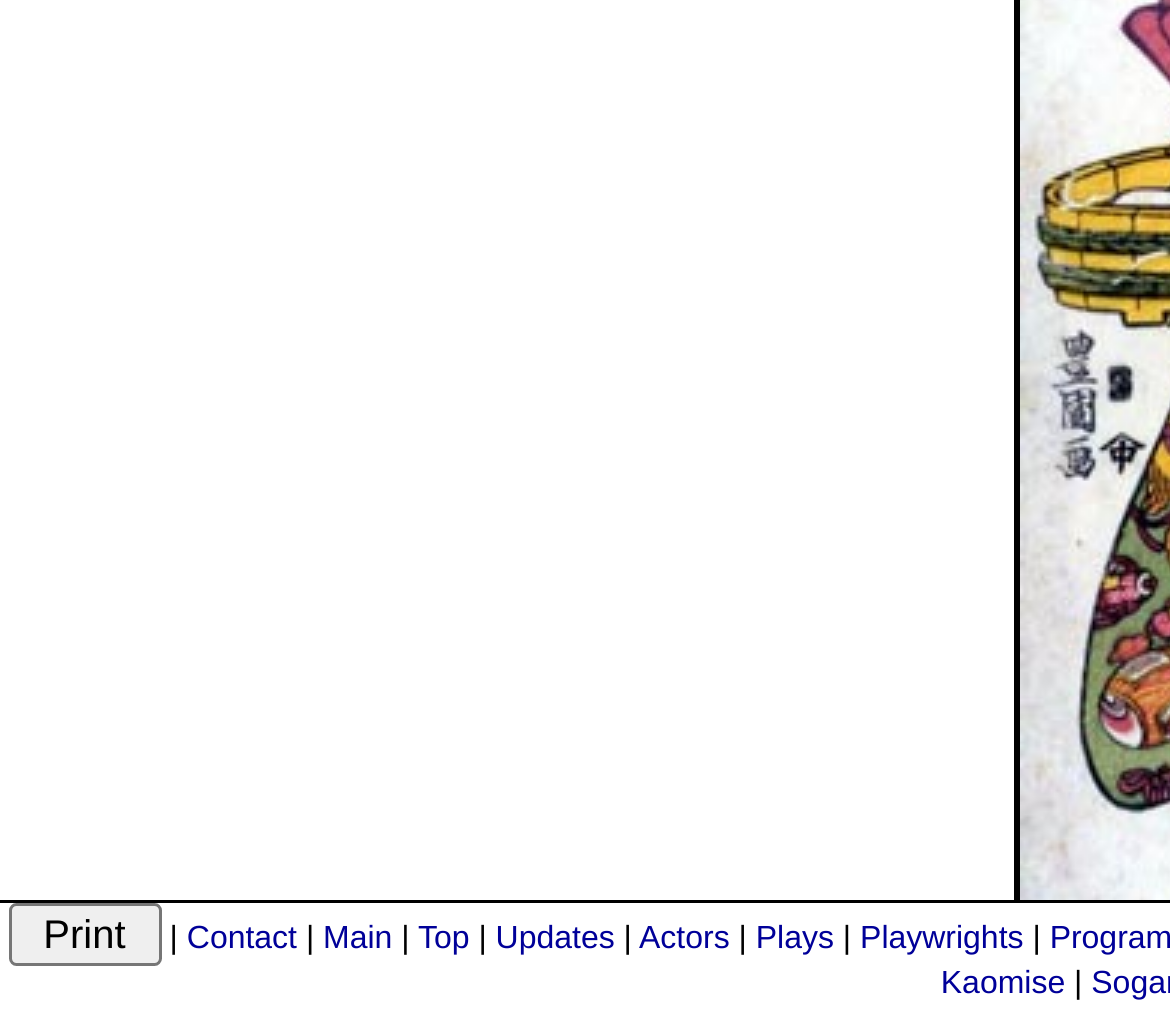Identify the bounding box coordinates of the element that should be clicked to fulfill this task: "print the page". The coordinates should be provided as four float numbers between 0 and 1, i.e., [left, top, right, bottom].

[0.007, 0.883, 0.137, 0.944]